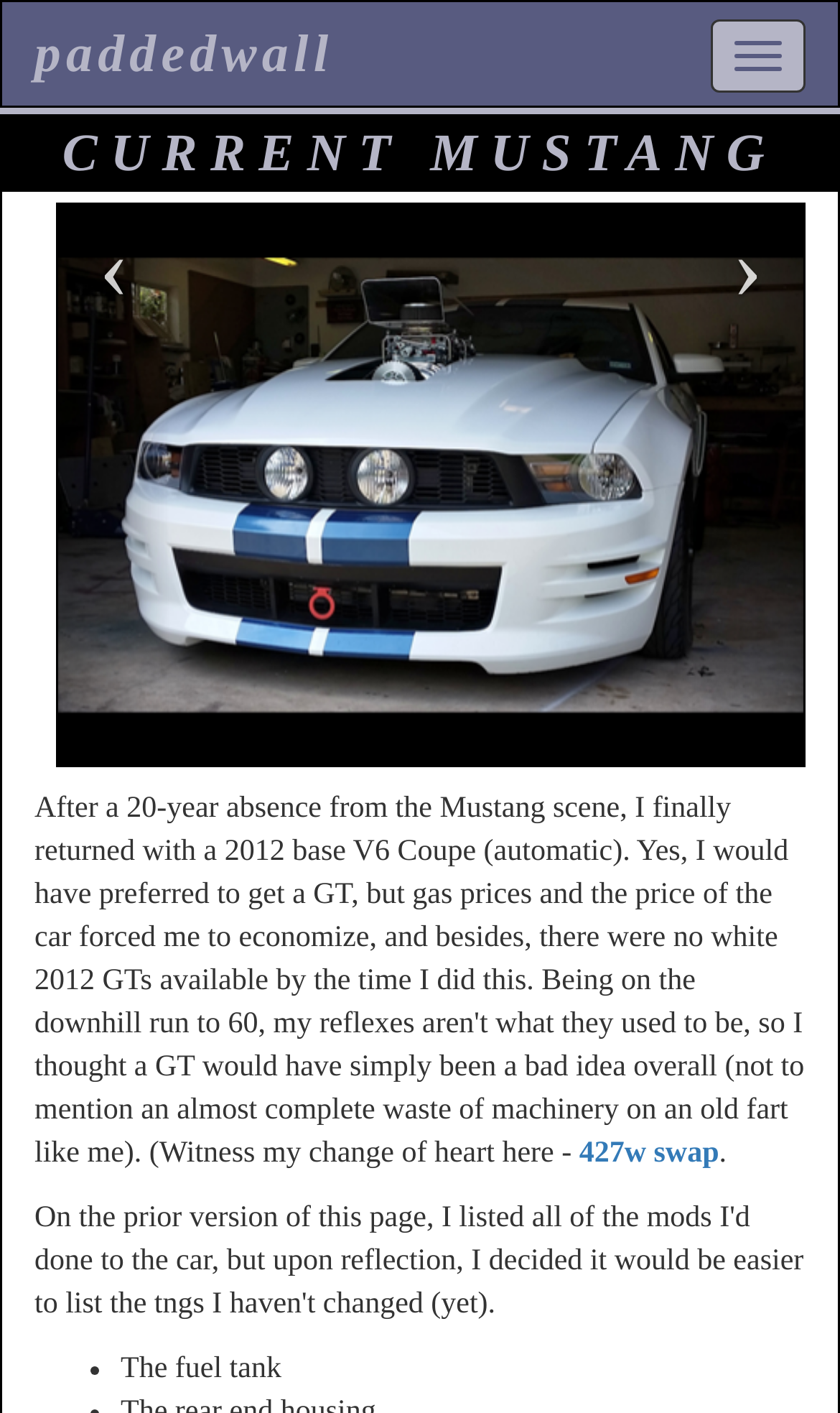Predict the bounding box for the UI component with the following description: "parent_node: paddedwall".

[0.846, 0.014, 0.959, 0.066]